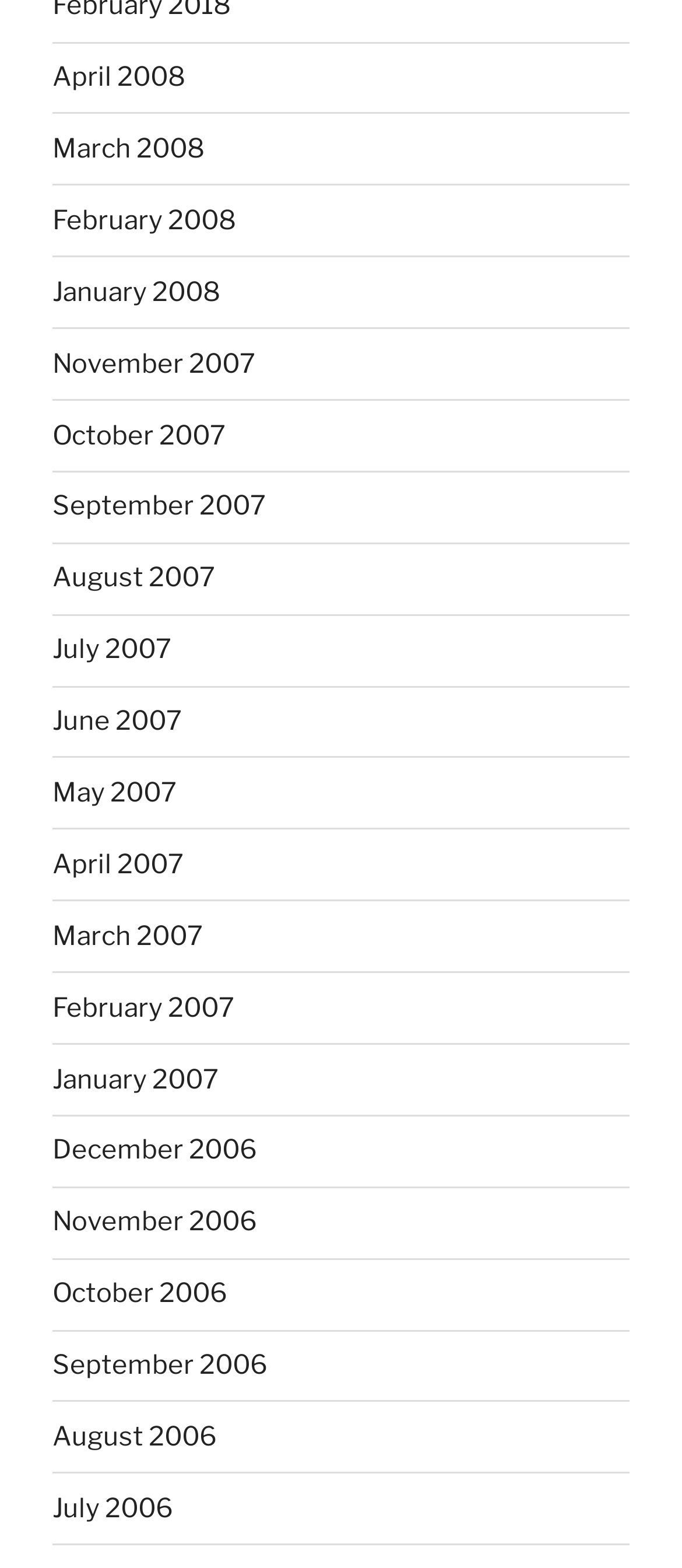Please specify the bounding box coordinates of the clickable region to carry out the following instruction: "view archives for April 2008". The coordinates should be four float numbers between 0 and 1, in the format [left, top, right, bottom].

[0.077, 0.039, 0.272, 0.059]